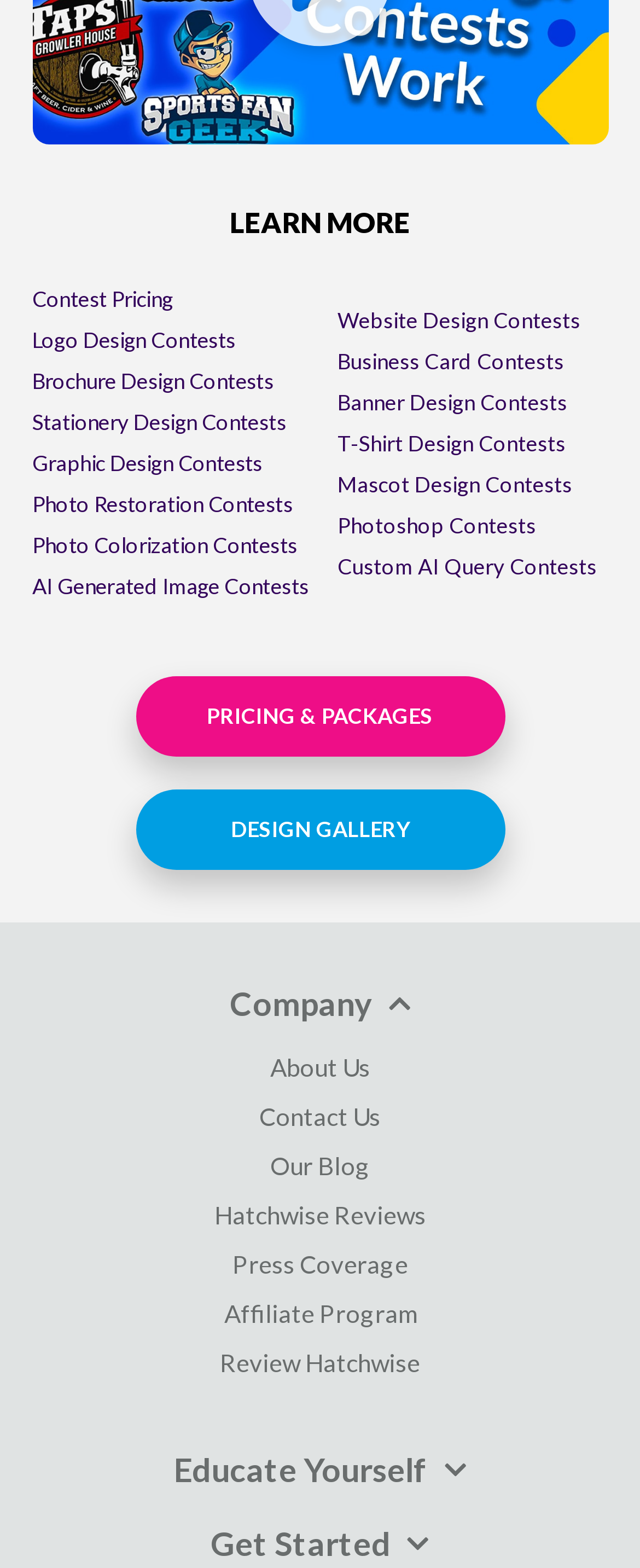Please provide a comprehensive answer to the question based on the screenshot: How many links are there in the top section?

I counted the number of links in the top section, which are 'Contest Pricing', 'Logo Design Contests', 'Brochure Design Contests', 'Stationery Design Contests', 'Graphic Design Contests', 'Photo Restoration Contests', and 'Photo Colorization Contests', which totals 7 links.